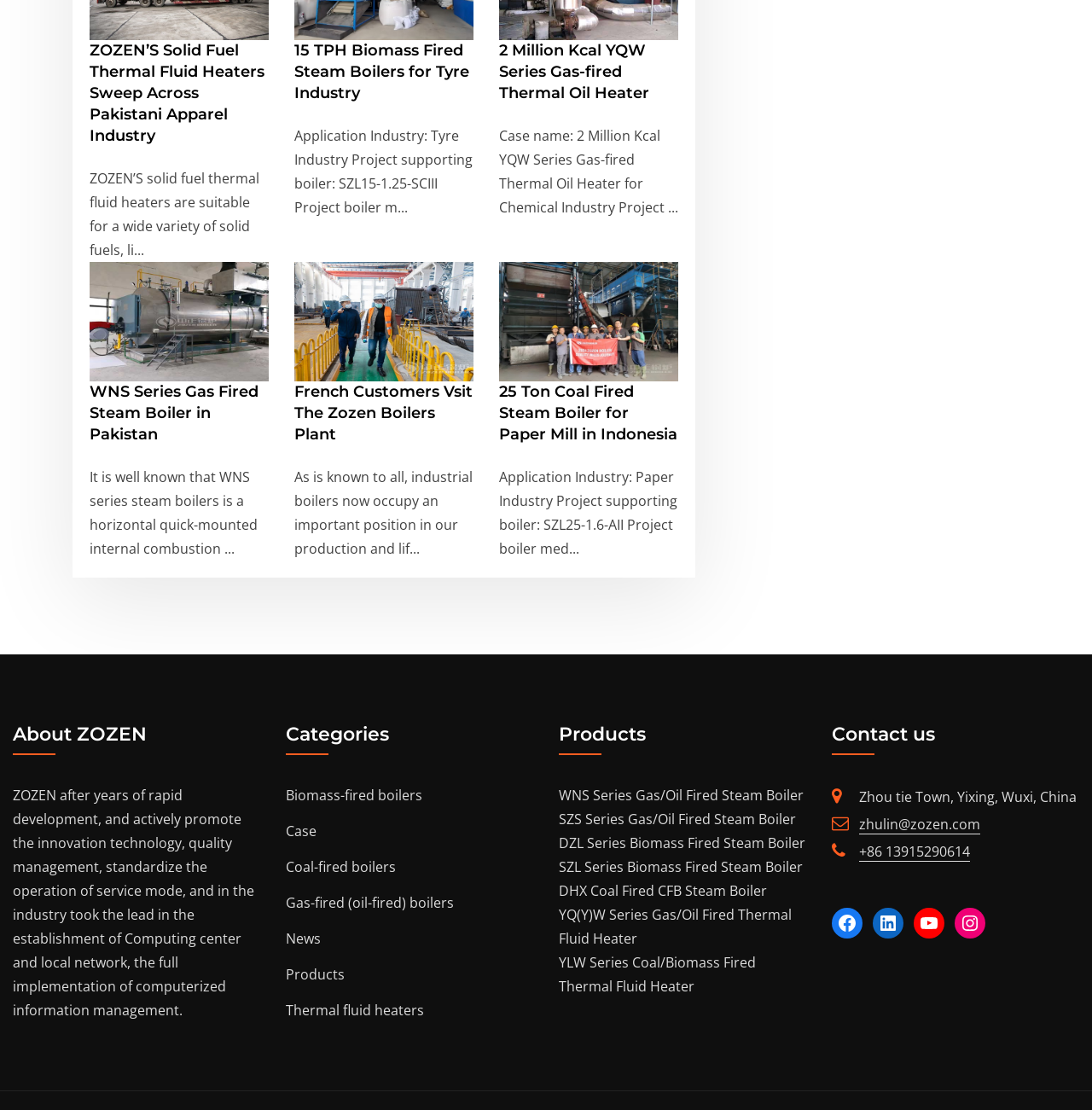Pinpoint the bounding box coordinates of the element to be clicked to execute the instruction: "Read about the 15 TPH Biomass Fired Steam Boilers for Tyre Industry".

[0.27, 0.037, 0.43, 0.092]